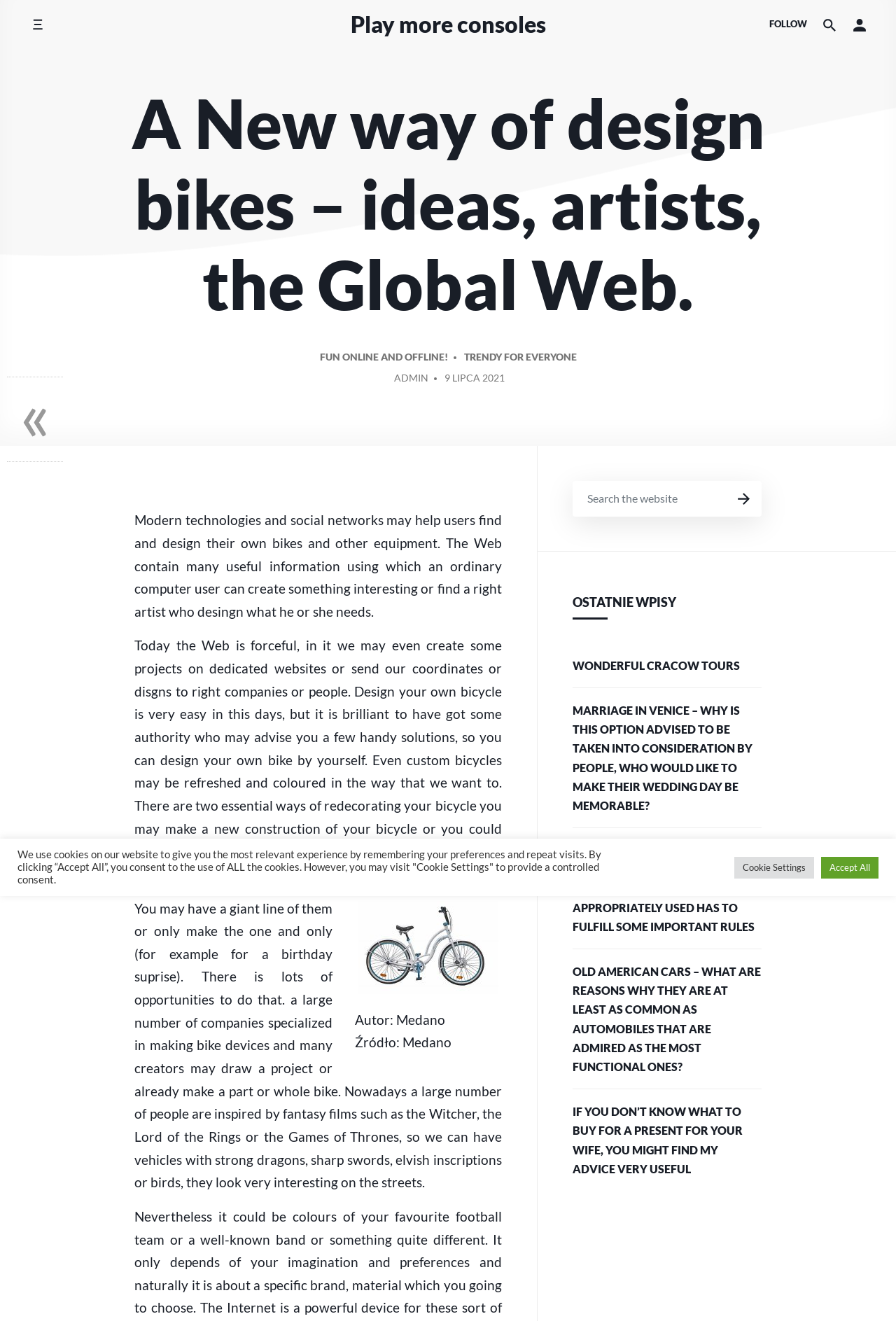Provide the bounding box coordinates of the area you need to click to execute the following instruction: "Search the website".

[0.91, 0.004, 0.943, 0.033]